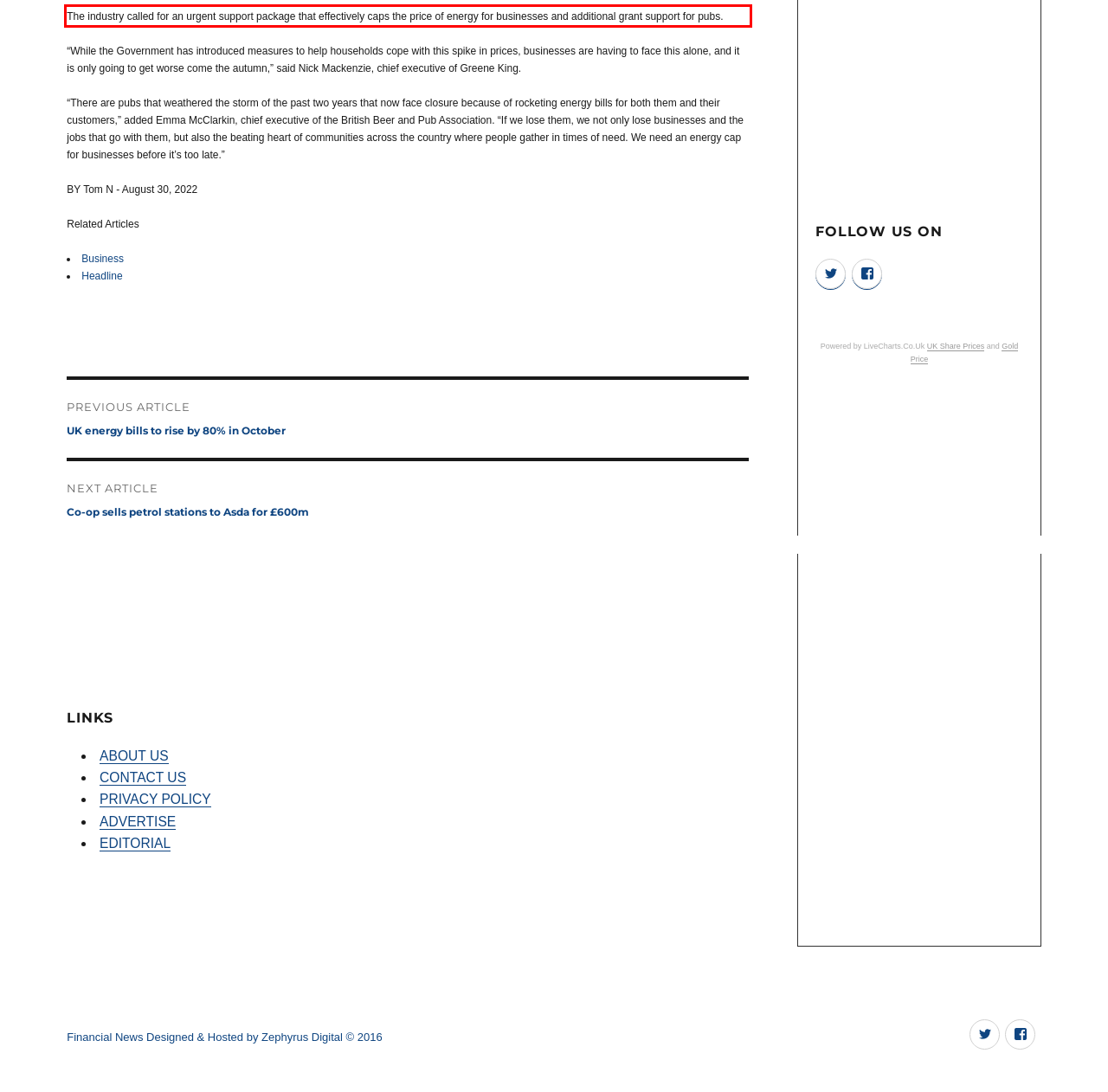Analyze the screenshot of a webpage where a red rectangle is bounding a UI element. Extract and generate the text content within this red bounding box.

The industry called for an urgent support package that effectively caps the price of energy for businesses and additional grant support for pubs.